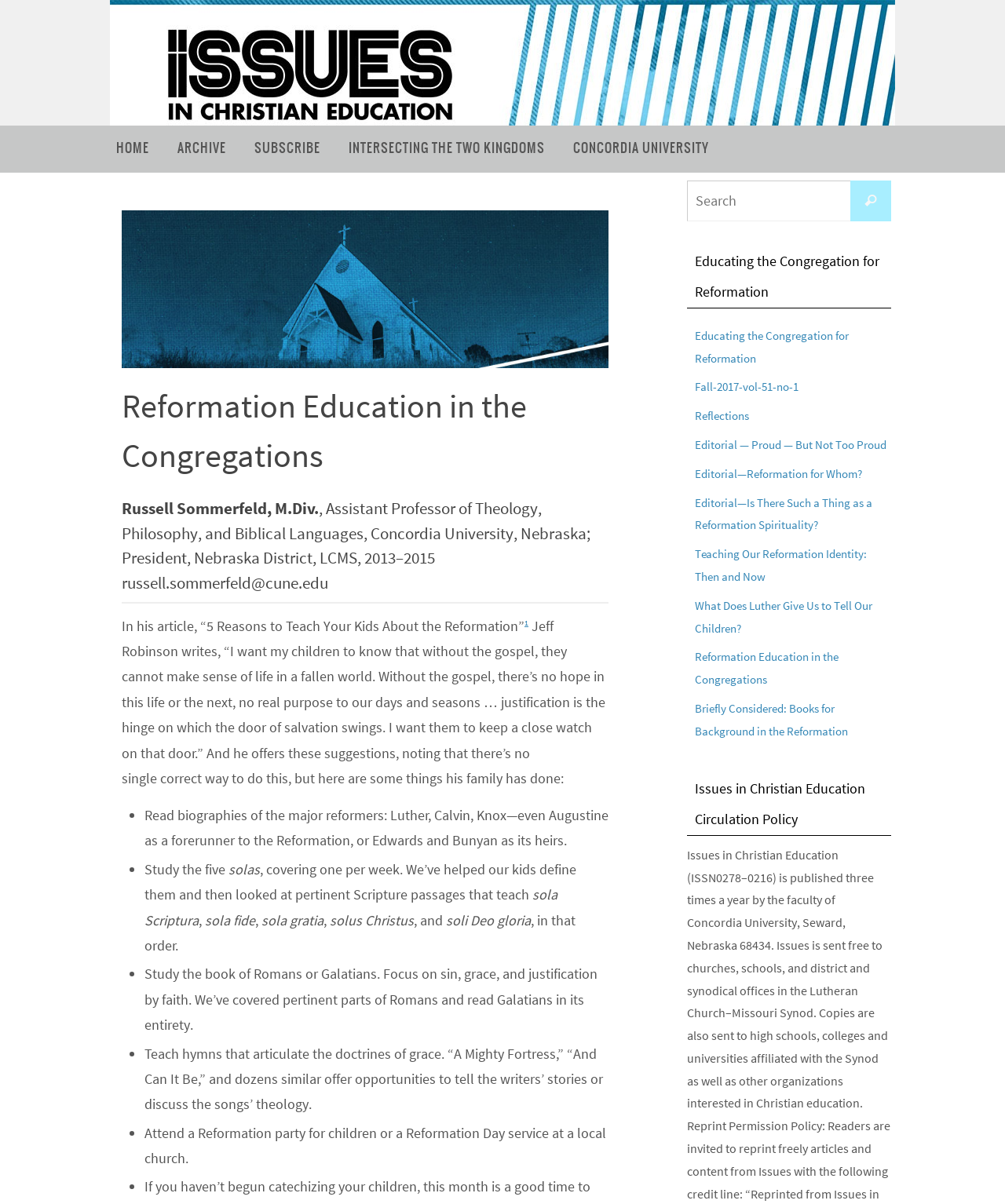Give a one-word or one-phrase response to the question:
What is the name of the university mentioned?

Concordia University